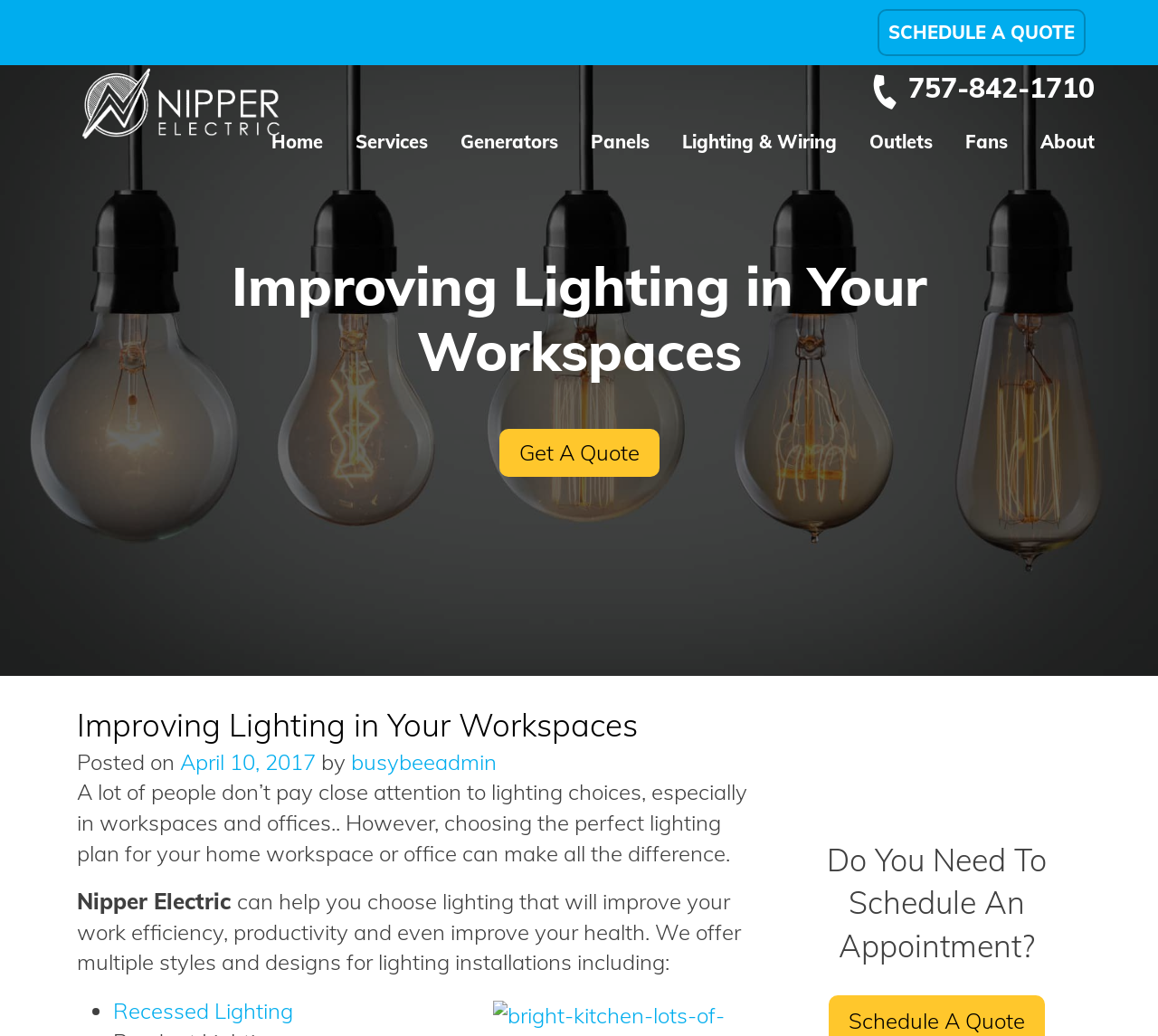Determine the title of the webpage and give its text content.

Improving Lighting in Your Workspaces